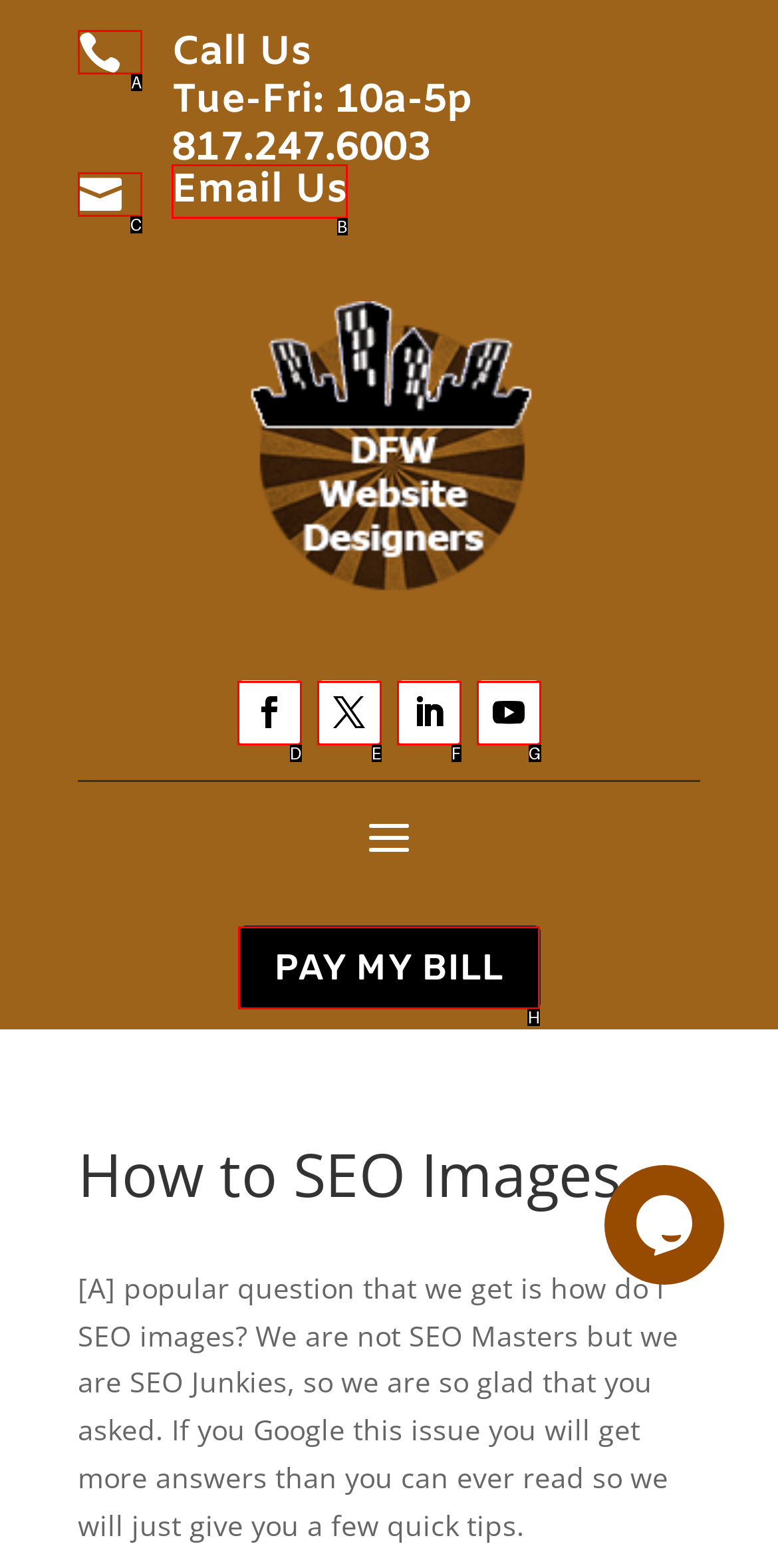Determine which HTML element fits the description: Email Us. Answer with the letter corresponding to the correct choice.

B